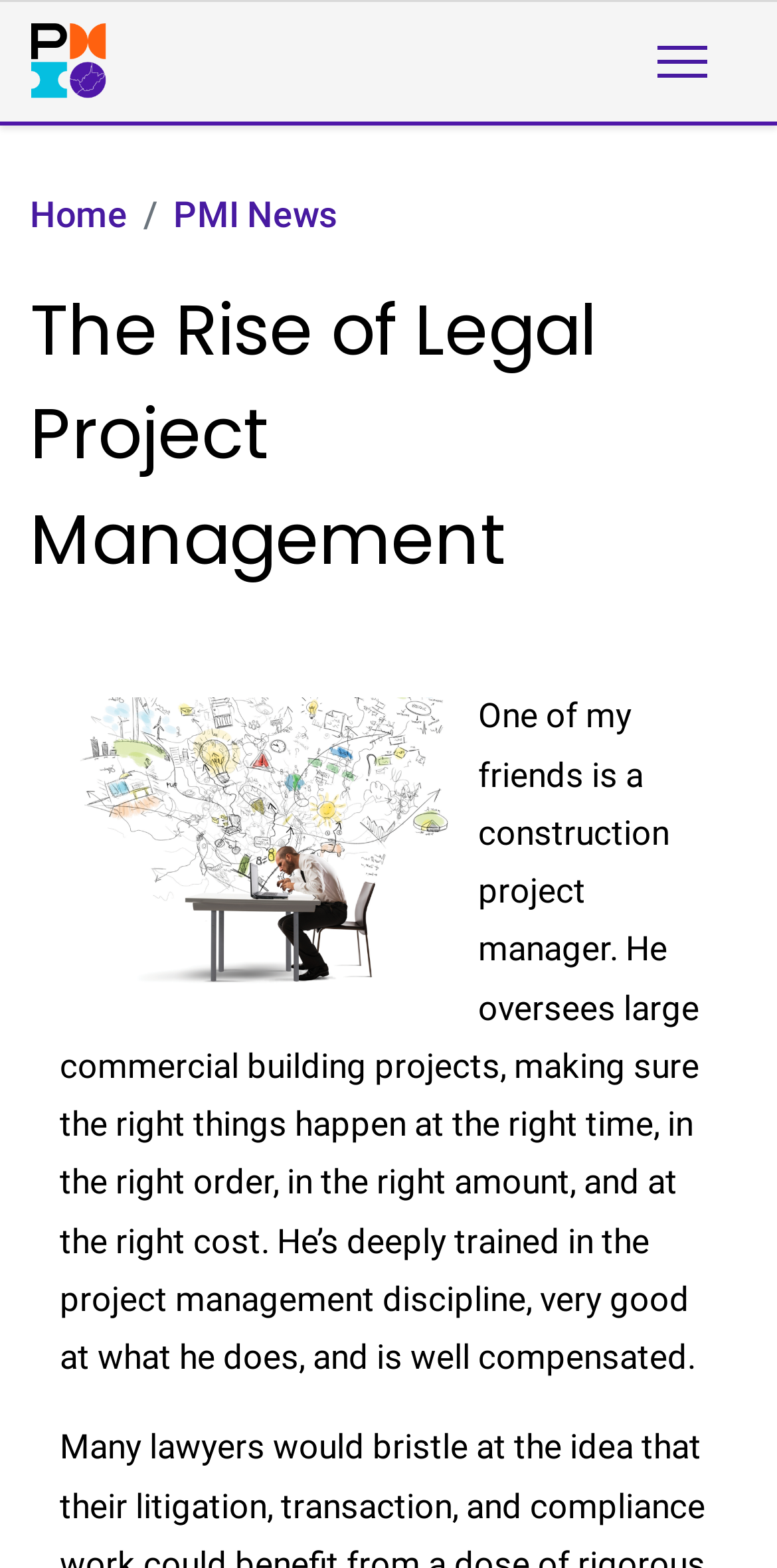What is the name of the chapter?
Answer the question in as much detail as possible.

I found the answer by looking at the link element with the text 'The PMI West Virginia Ohio Valley Chapter' which is located at the top left of the webpage.